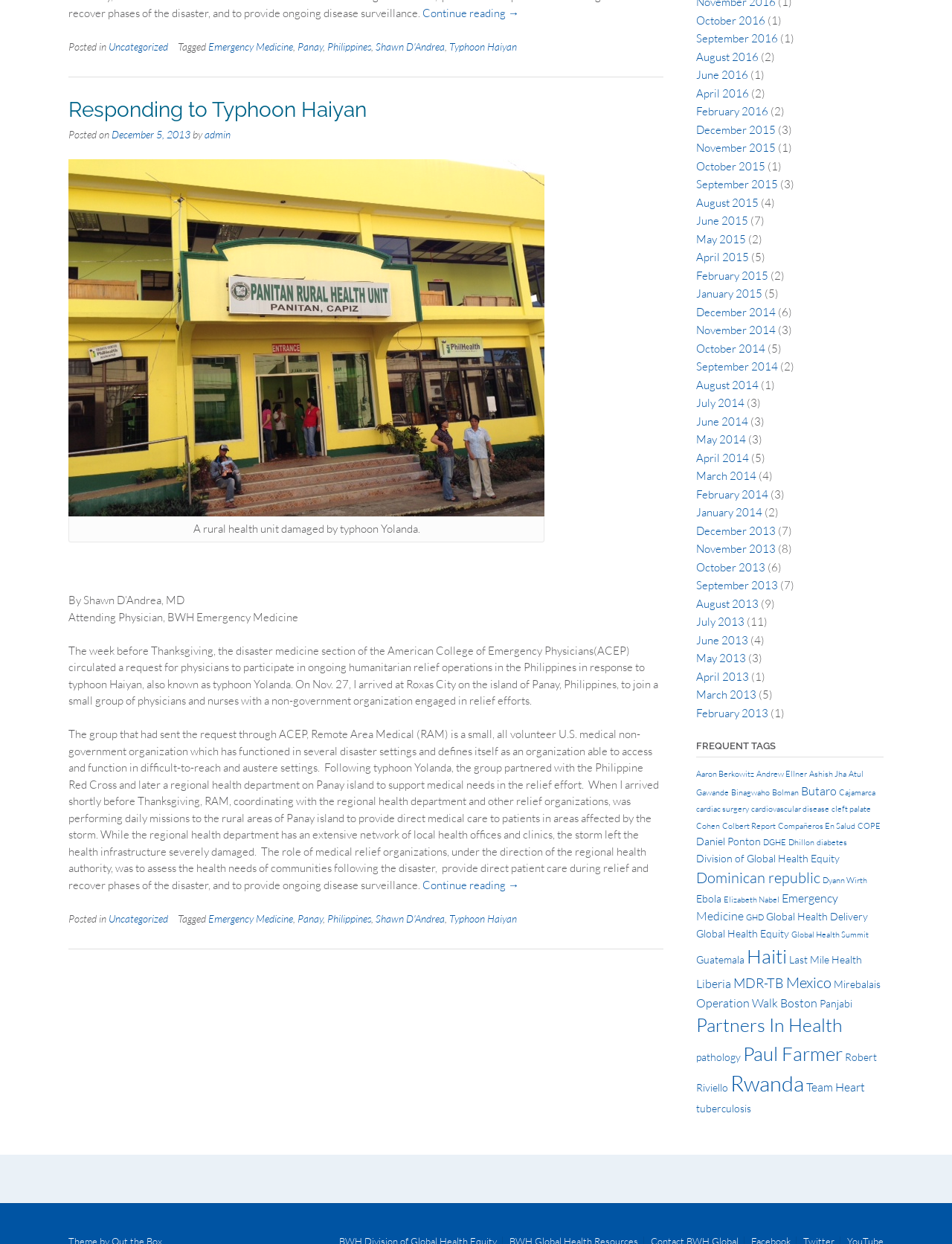Can you specify the bounding box coordinates of the area that needs to be clicked to fulfill the following instruction: "View the image of the rural health unit damaged by typhoon Yolanda"?

[0.072, 0.128, 0.572, 0.415]